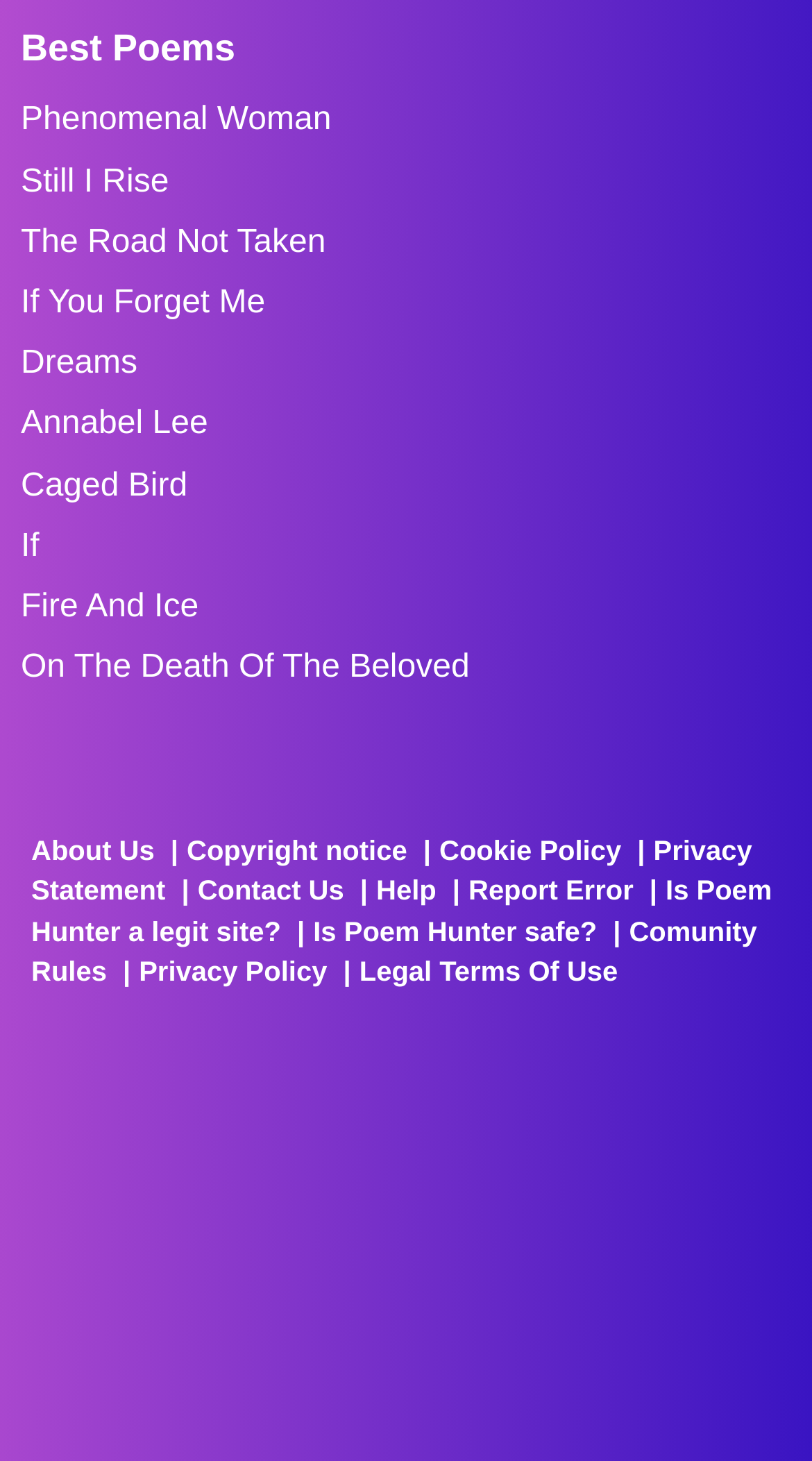Provide the bounding box coordinates for the UI element that is described as: "Legal Terms Of Use".

[0.412, 0.654, 0.761, 0.675]